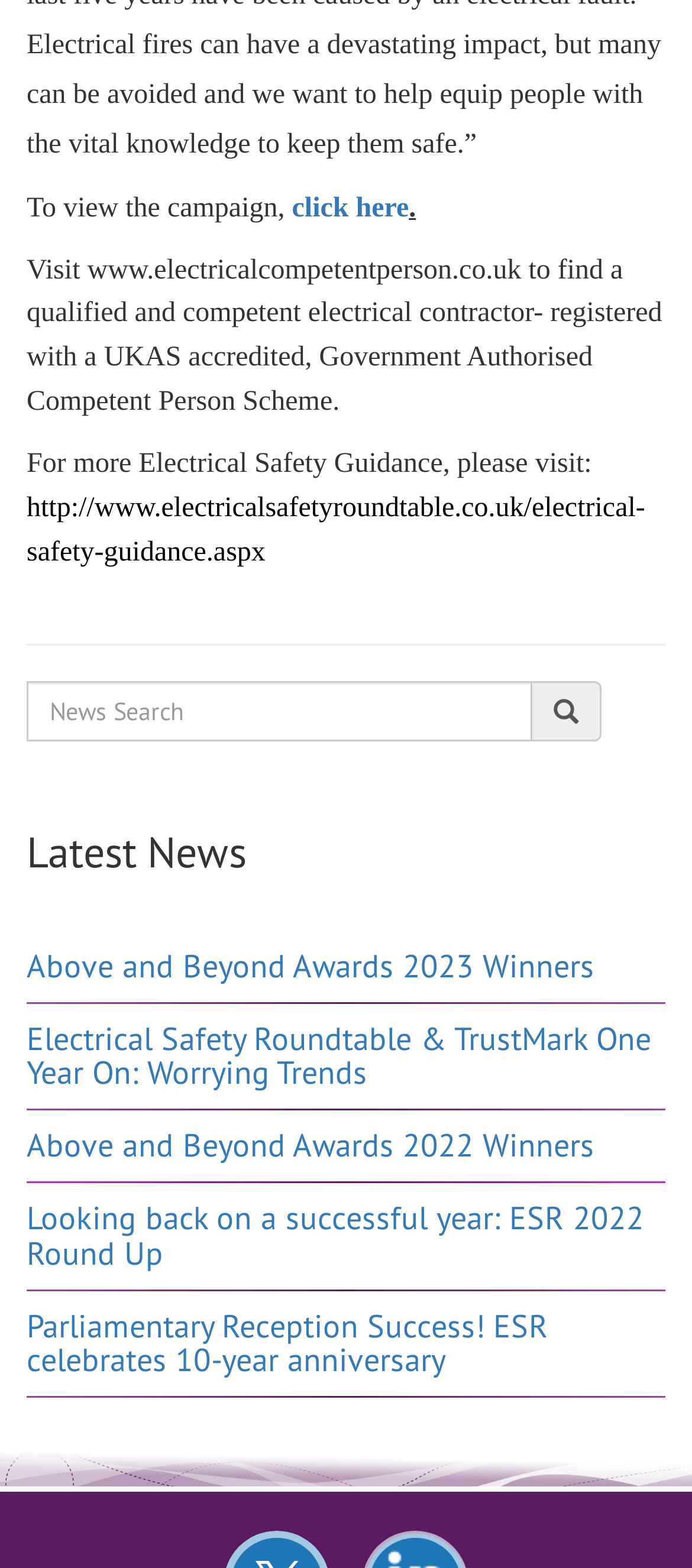Specify the bounding box coordinates of the region I need to click to perform the following instruction: "visit the Electrical Safety Roundtable website for more guidance". The coordinates must be four float numbers in the range of 0 to 1, i.e., [left, top, right, bottom].

[0.038, 0.311, 0.932, 0.362]